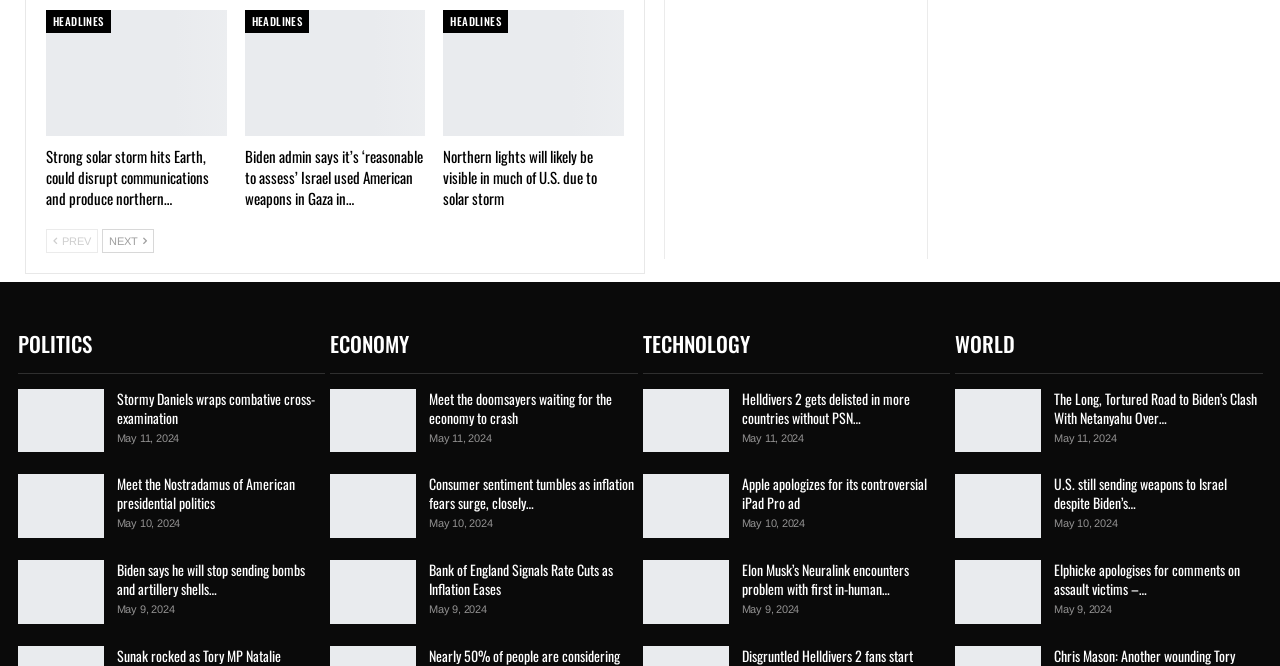From the webpage screenshot, predict the bounding box coordinates (top-left x, top-left y, bottom-right x, bottom-right y) for the UI element described here: World

[0.746, 0.509, 0.793, 0.534]